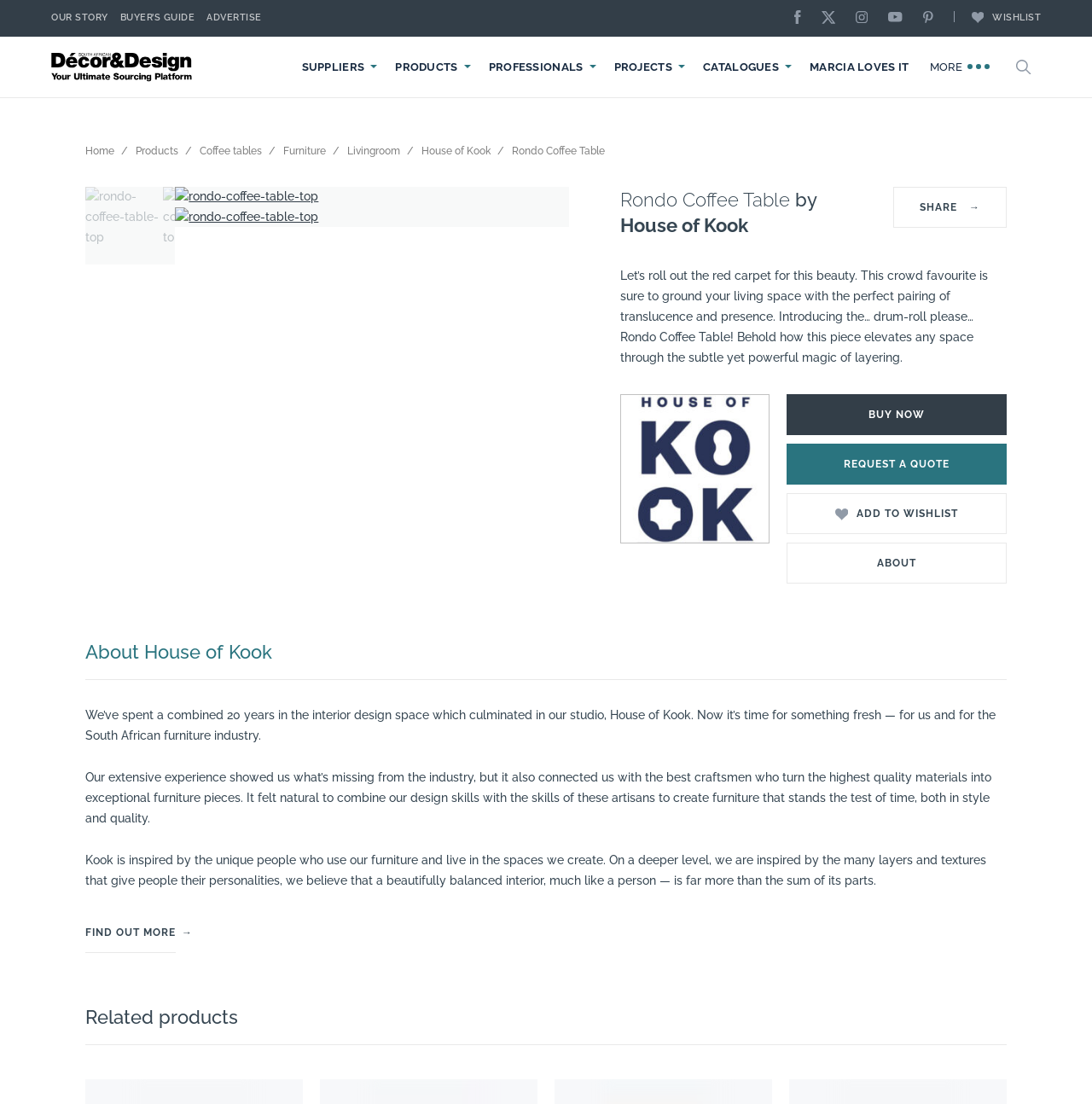Respond to the question below with a single word or phrase:
What is the company behind the coffee table?

House of Kook